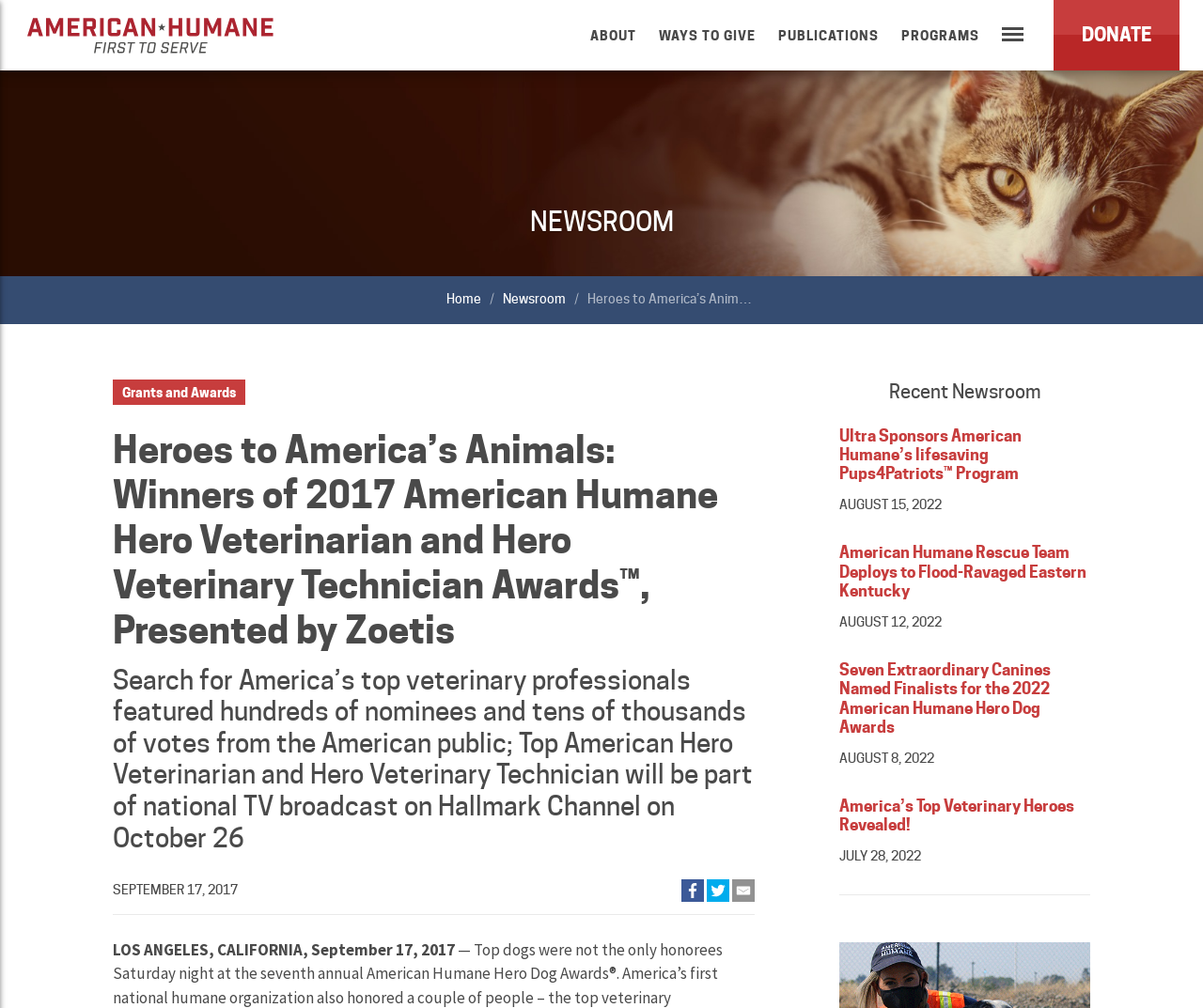What is the date of the news article 'Ultra Sponsors American Humane’s lifesaving Pups4Patriots™ Program'?
From the screenshot, supply a one-word or short-phrase answer.

AUGUST 15, 2022